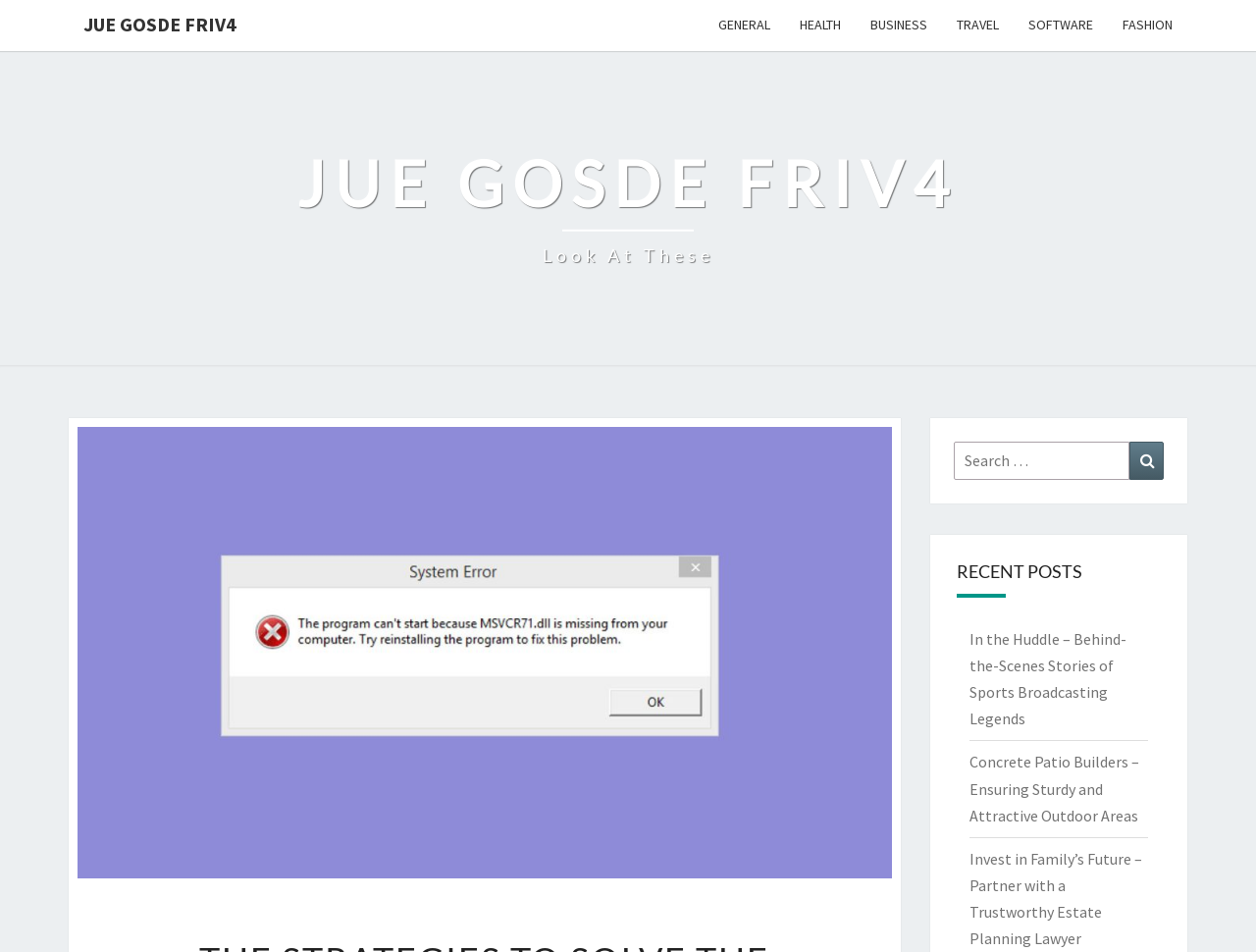Could you highlight the region that needs to be clicked to execute the instruction: "Click on the In the Huddle article"?

[0.771, 0.66, 0.896, 0.765]